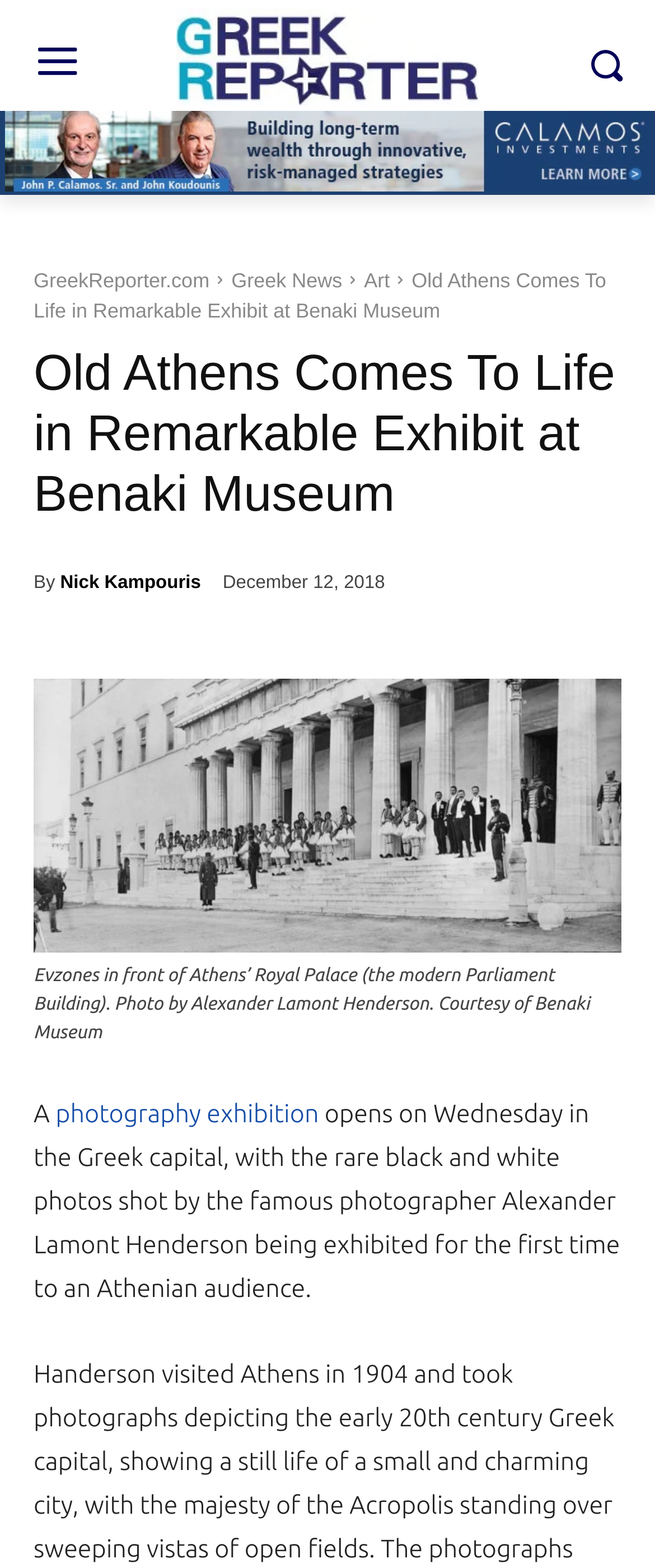What is the date of the article?
Using the visual information, reply with a single word or short phrase.

December 12, 2018